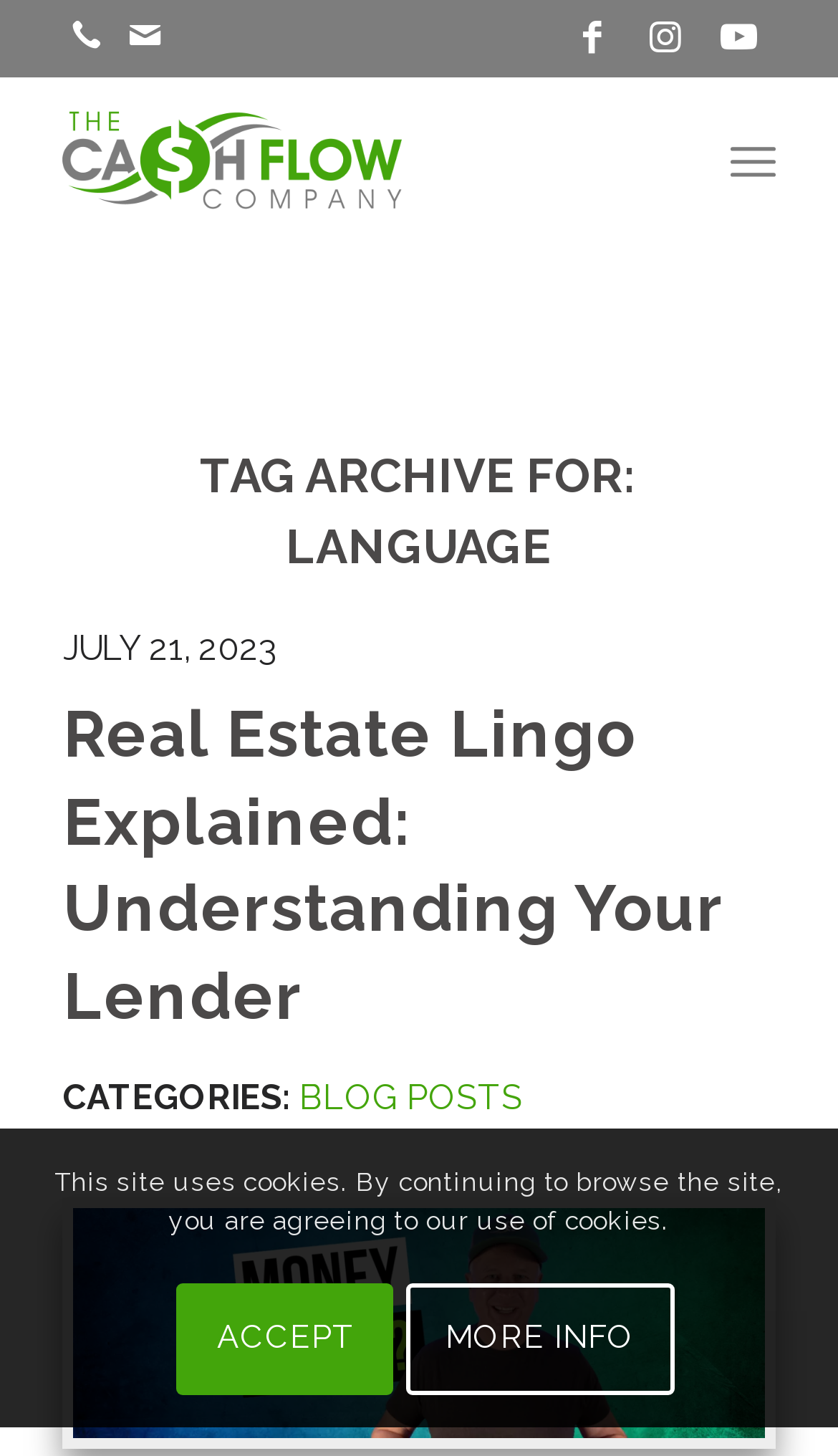Locate the bounding box coordinates of the item that should be clicked to fulfill the instruction: "go to Facebook page".

[0.669, 0.003, 0.746, 0.049]